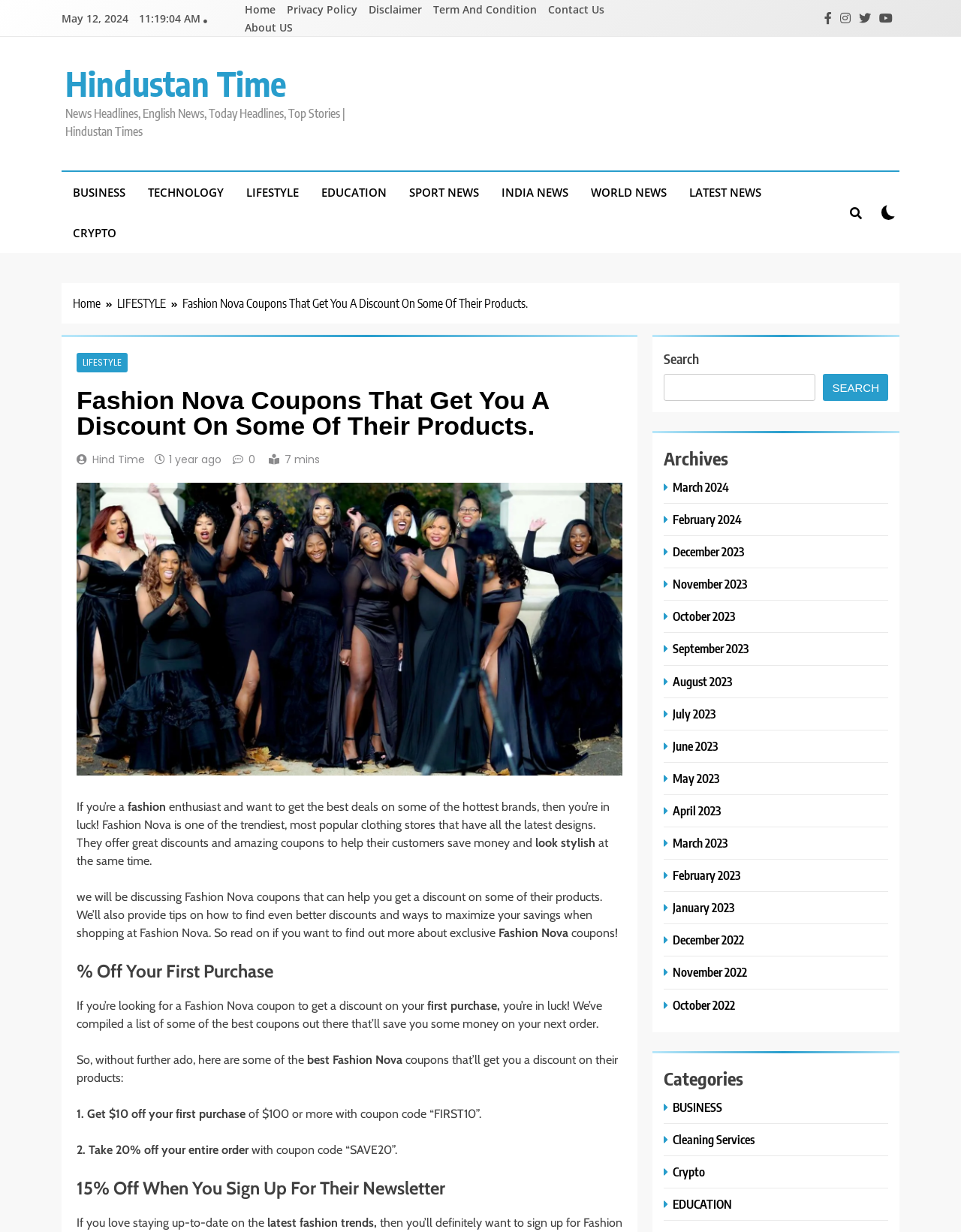Could you highlight the region that needs to be clicked to execute the instruction: "View Archives"?

[0.691, 0.361, 0.924, 0.383]